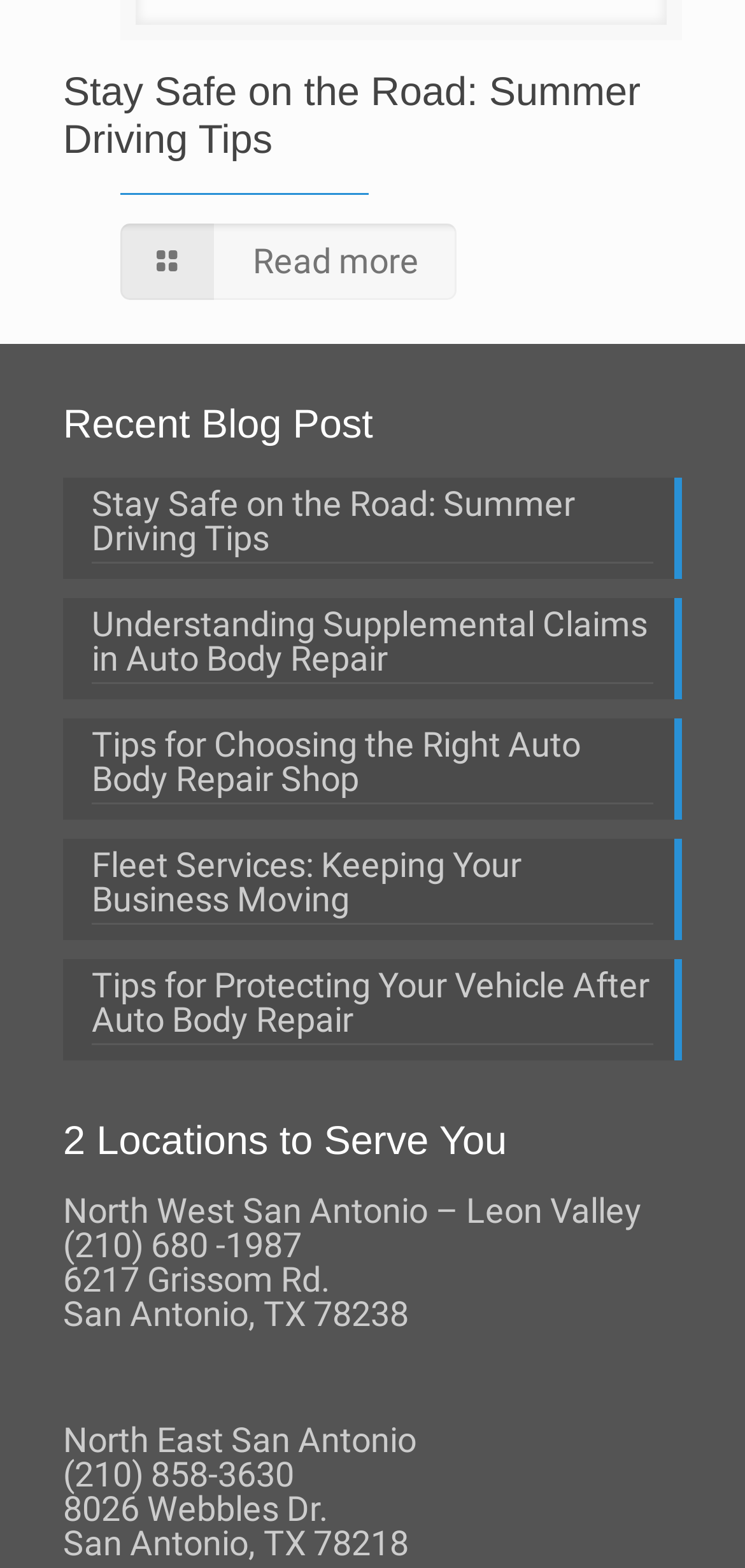Based on the image, provide a detailed response to the question:
What is the phone number of the North West San Antonio location?

I looked for the phone number associated with the 'North West San Antonio – Leon Valley' location, which is listed as '(210) 680-1987'.